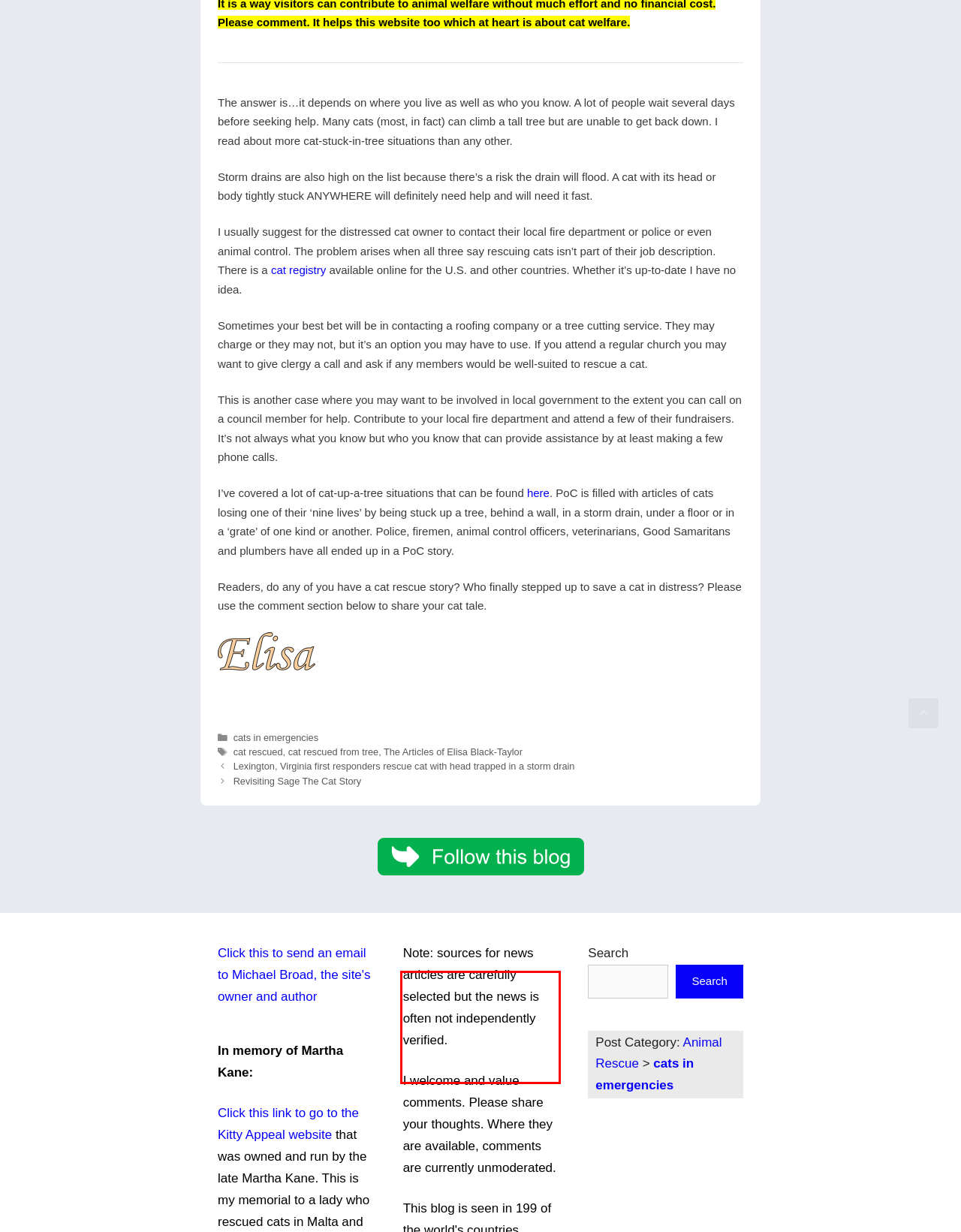You have a screenshot of a webpage with a red bounding box. Identify and extract the text content located inside the red bounding box.

This blog is seen in 199 of the world's countries according to Google Analytics which is pretty much the entire world.